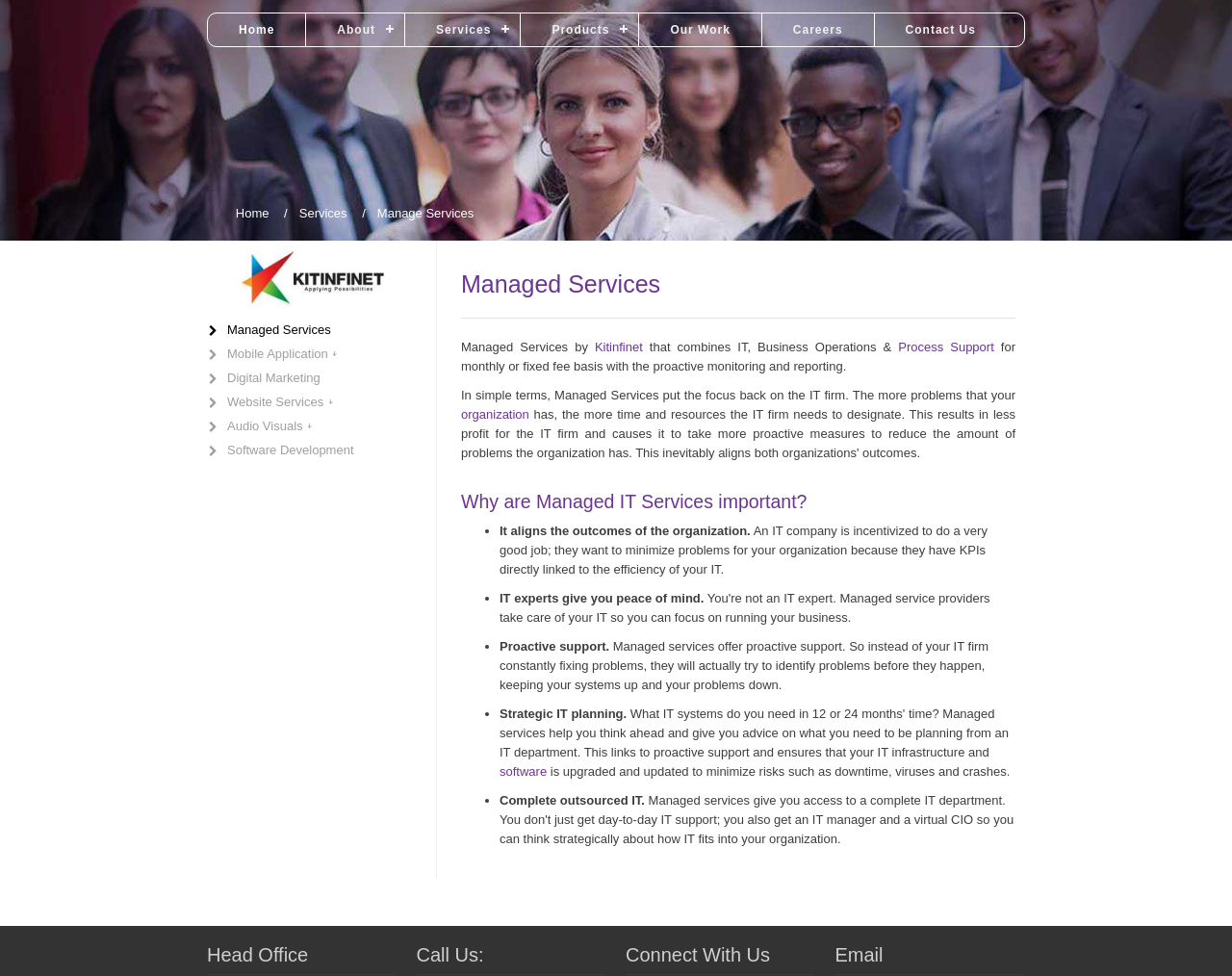Locate the bounding box coordinates of the clickable area to execute the instruction: "Click on Home". Provide the coordinates as four float numbers between 0 and 1, represented as [left, top, right, bottom].

[0.169, 0.014, 0.249, 0.047]